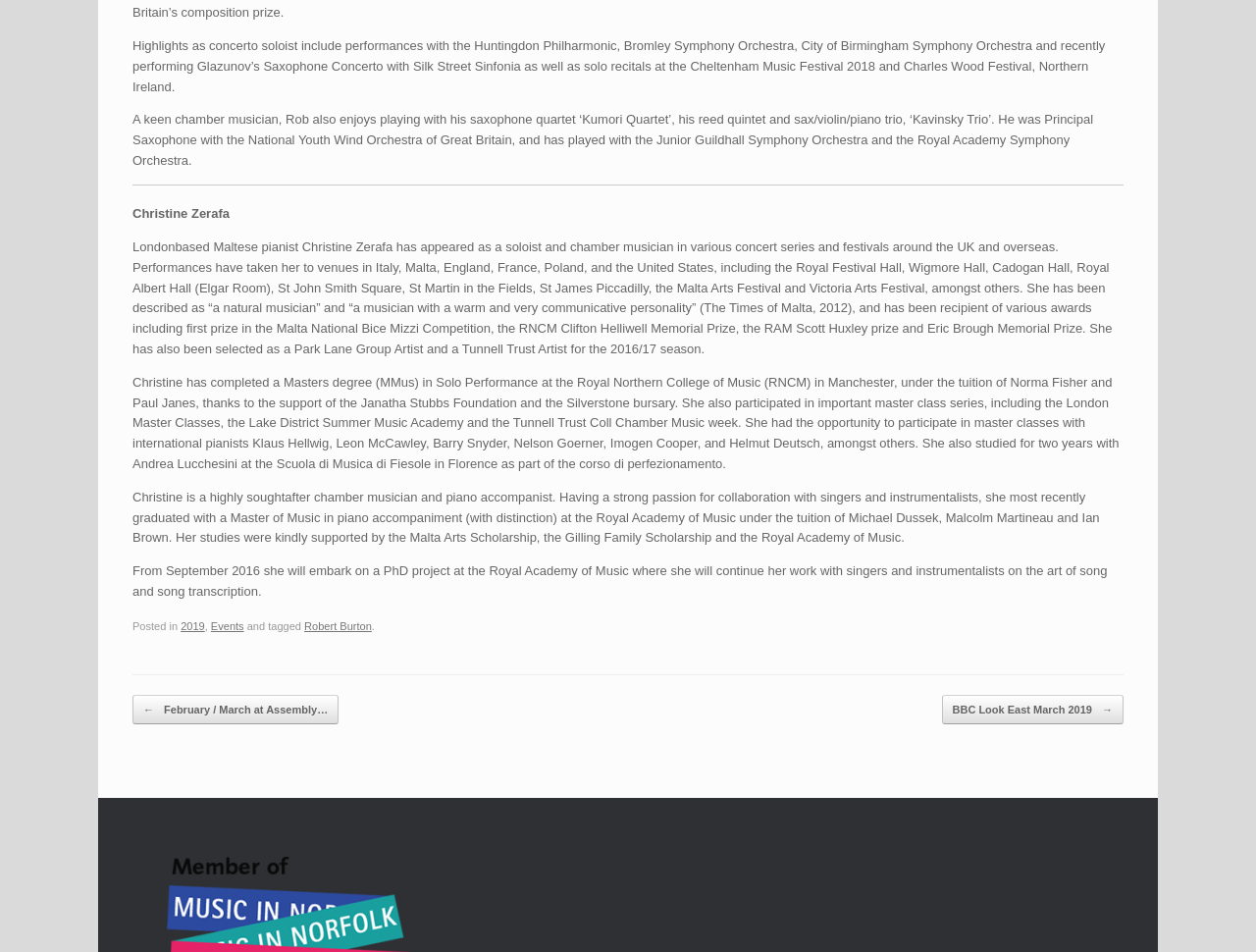What is the name of the college where Christine completed her Masters degree?
Refer to the image and provide a one-word or short phrase answer.

Royal Northern College of Music